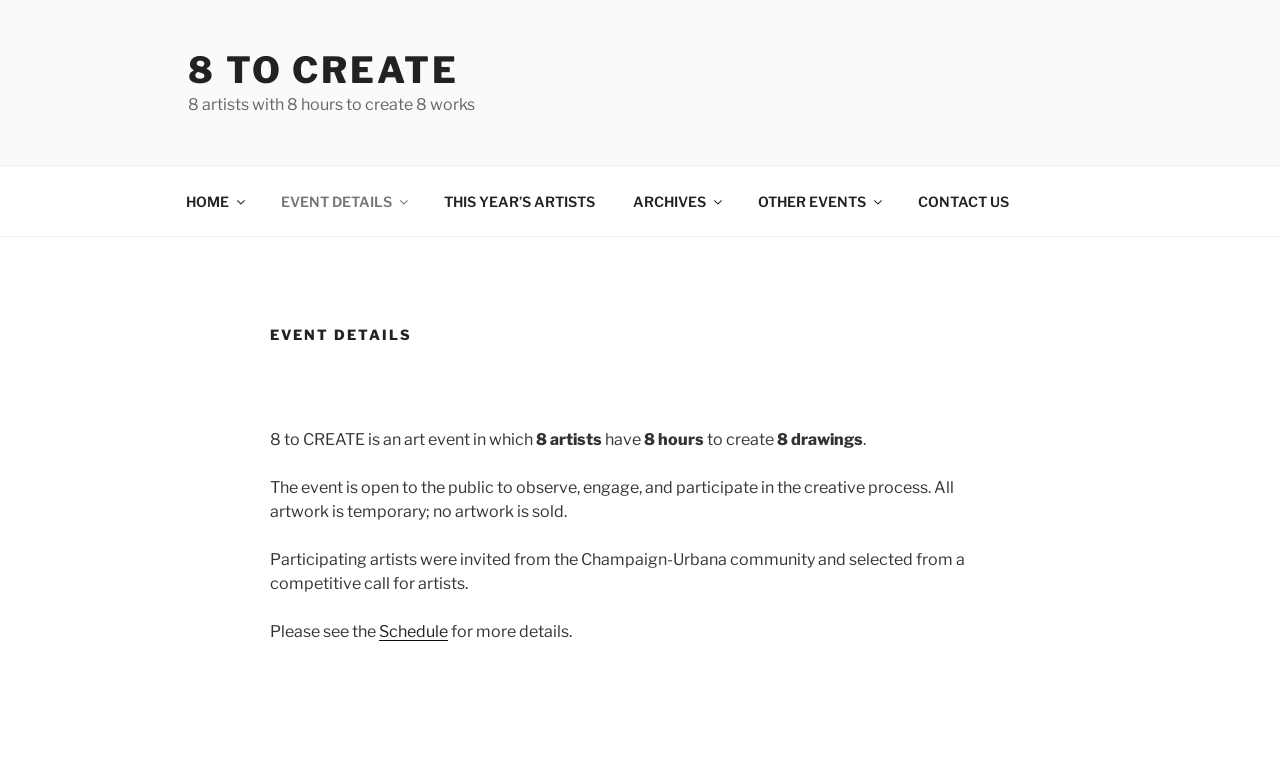Locate the bounding box coordinates of the area you need to click to fulfill this instruction: 'go to CONTACT US'. The coordinates must be in the form of four float numbers ranging from 0 to 1: [left, top, right, bottom].

[0.703, 0.232, 0.802, 0.297]